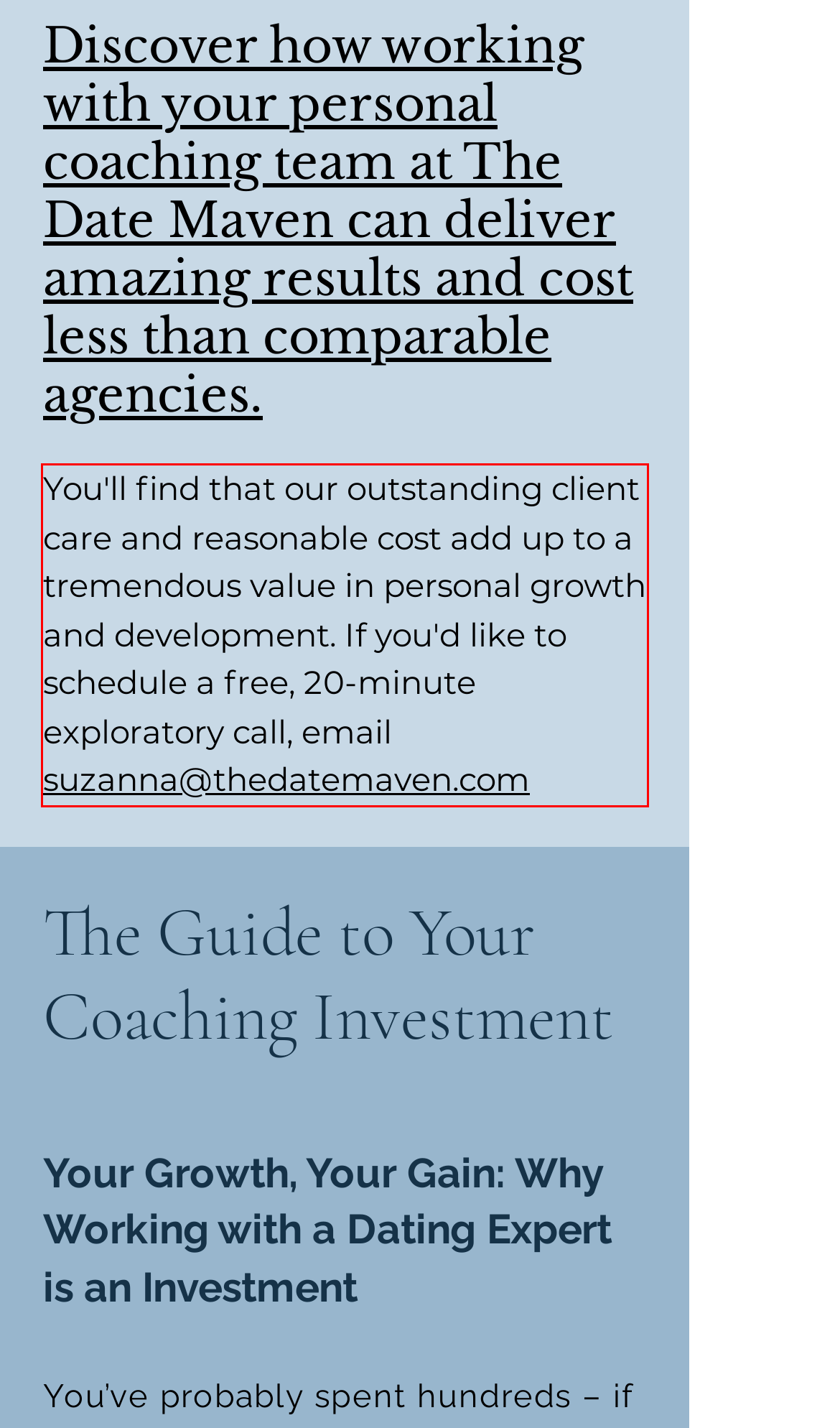You are provided with a screenshot of a webpage that includes a red bounding box. Extract and generate the text content found within the red bounding box.

You'll find that our outstanding client care and reasonable cost add up to a tremendous value in personal growth and development. If you'd like to schedule a free, 20-minute exploratory call, email suzanna@thedatemaven.com